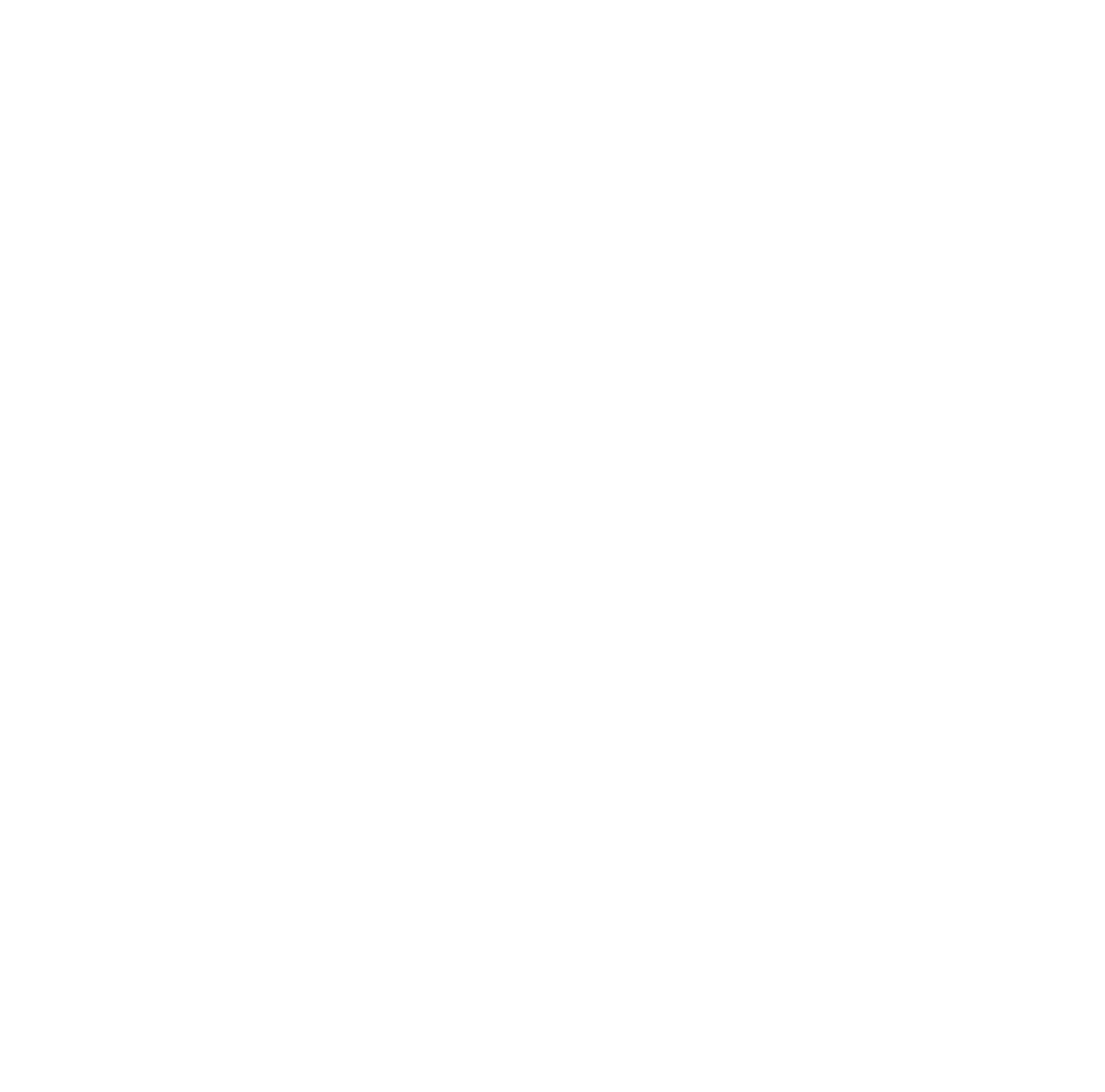Carefully observe the image and respond to the question with a detailed answer:
What is the mythological figure associated with the winery?

The mythological figure associated with the winery can be inferred from the text 'True wine lovers know a great bottle by name – and ours comes from one of the greatest in Greek mythology.' and the subsequent text that describes Prometheus, a Titan and God of Fire, which suggests that the winery is named after this mythological figure.